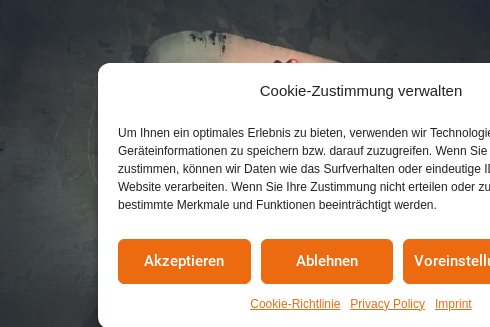Reply to the question below using a single word or brief phrase:
What is the purpose of darkening the background?

To draw attention